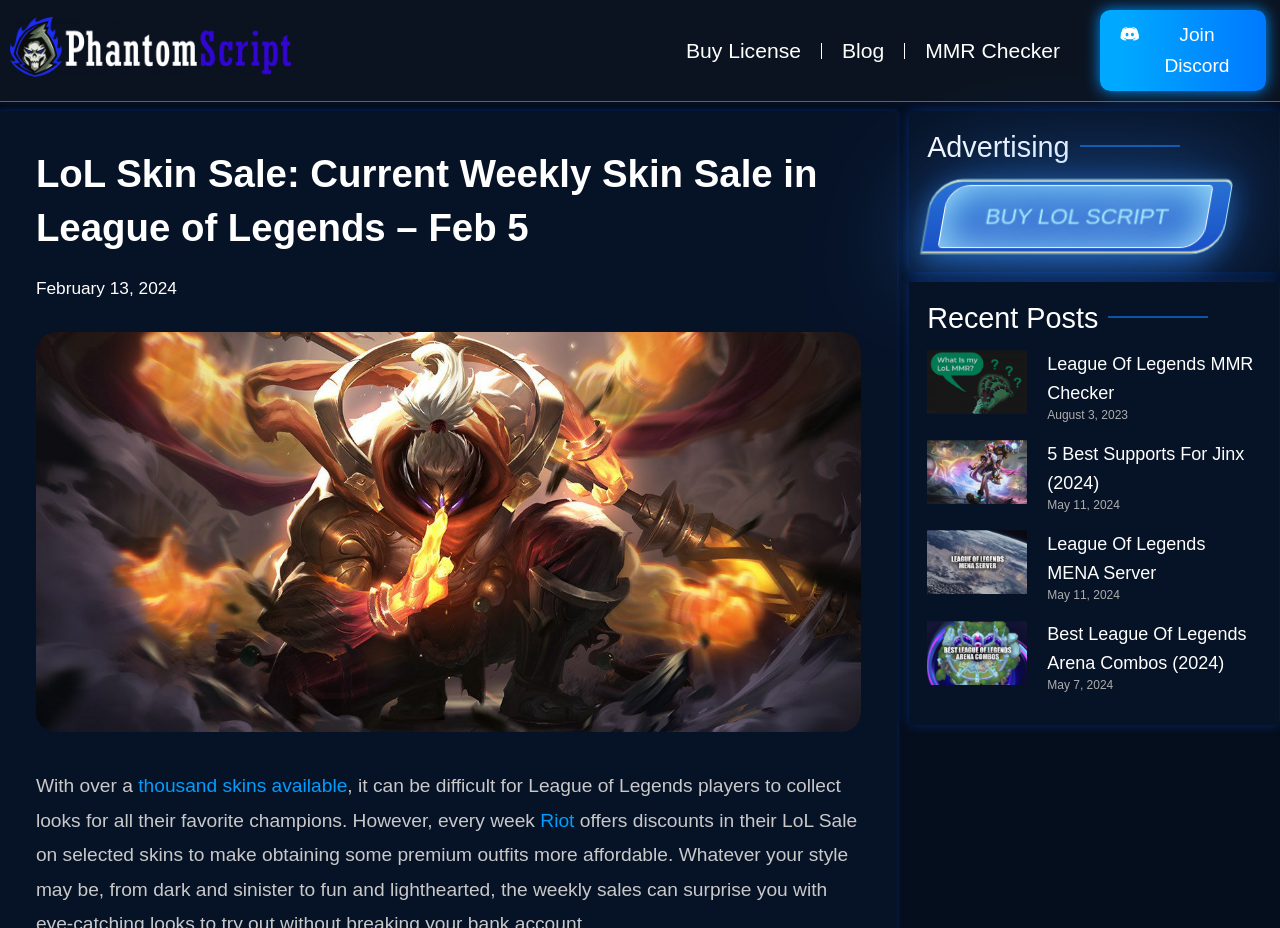What is the name of the champion mentioned in an article?
With the help of the image, please provide a detailed response to the question.

I read the headings of the articles and found that one of the articles mentions the champion 'Jinx' in the title '5 Best Supports For Jinx (2024)'.